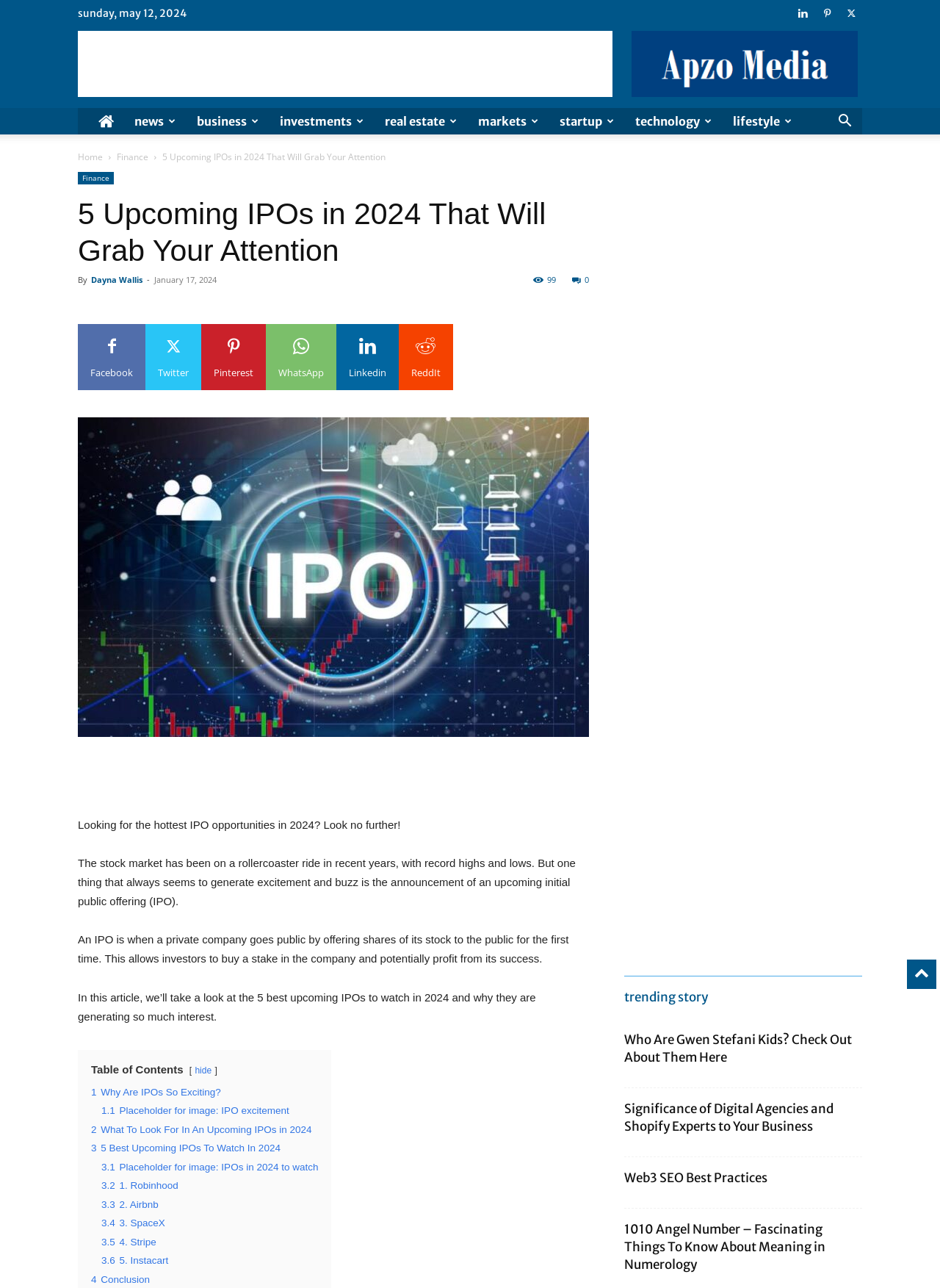What is the date of the article?
Refer to the image and provide a detailed answer to the question.

The date of the article can be found in the section where the author's name is mentioned. The text 'By Dayna Wallis - January 17, 2024' indicates the date of publication.